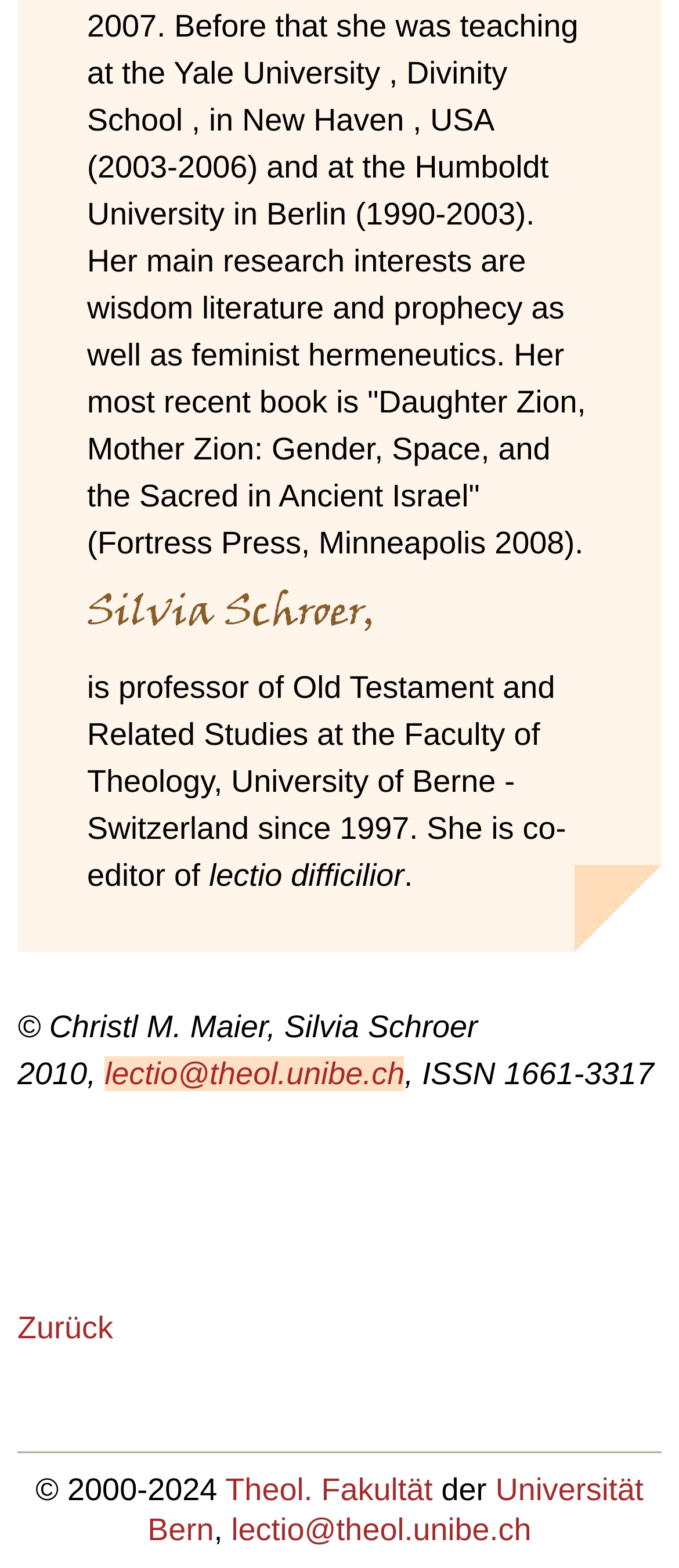Given the description "Theol. Fakultät", determine the bounding box of the corresponding UI element.

[0.332, 0.939, 0.637, 0.961]